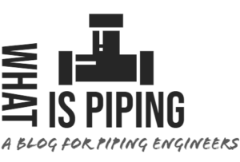What is the tone conveyed by the logo? Based on the screenshot, please respond with a single word or phrase.

Professional and approachable